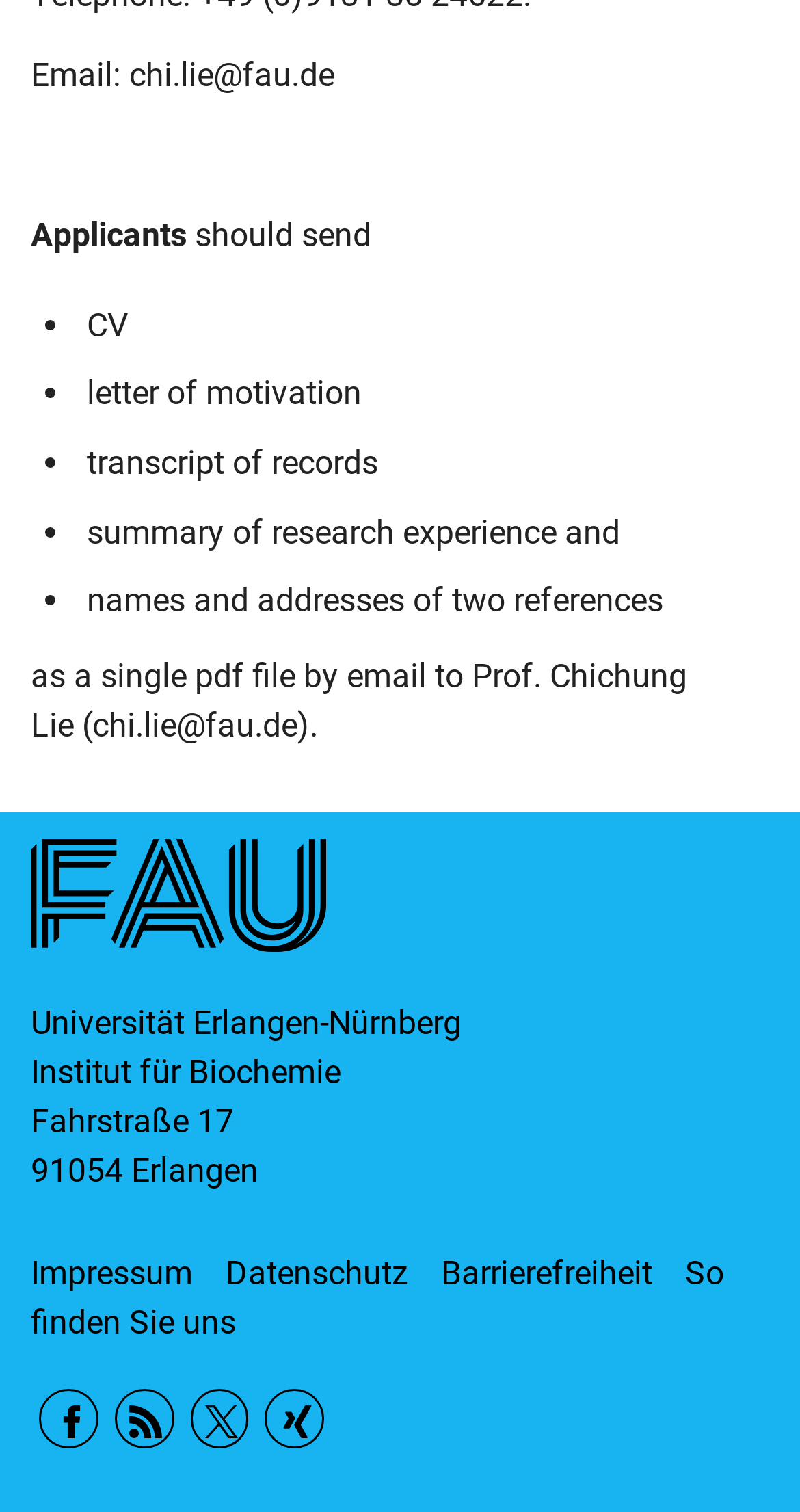Determine the coordinates of the bounding box that should be clicked to complete the instruction: "view the contact information". The coordinates should be represented by four float numbers between 0 and 1: [left, top, right, bottom].

[0.038, 0.827, 0.962, 0.892]